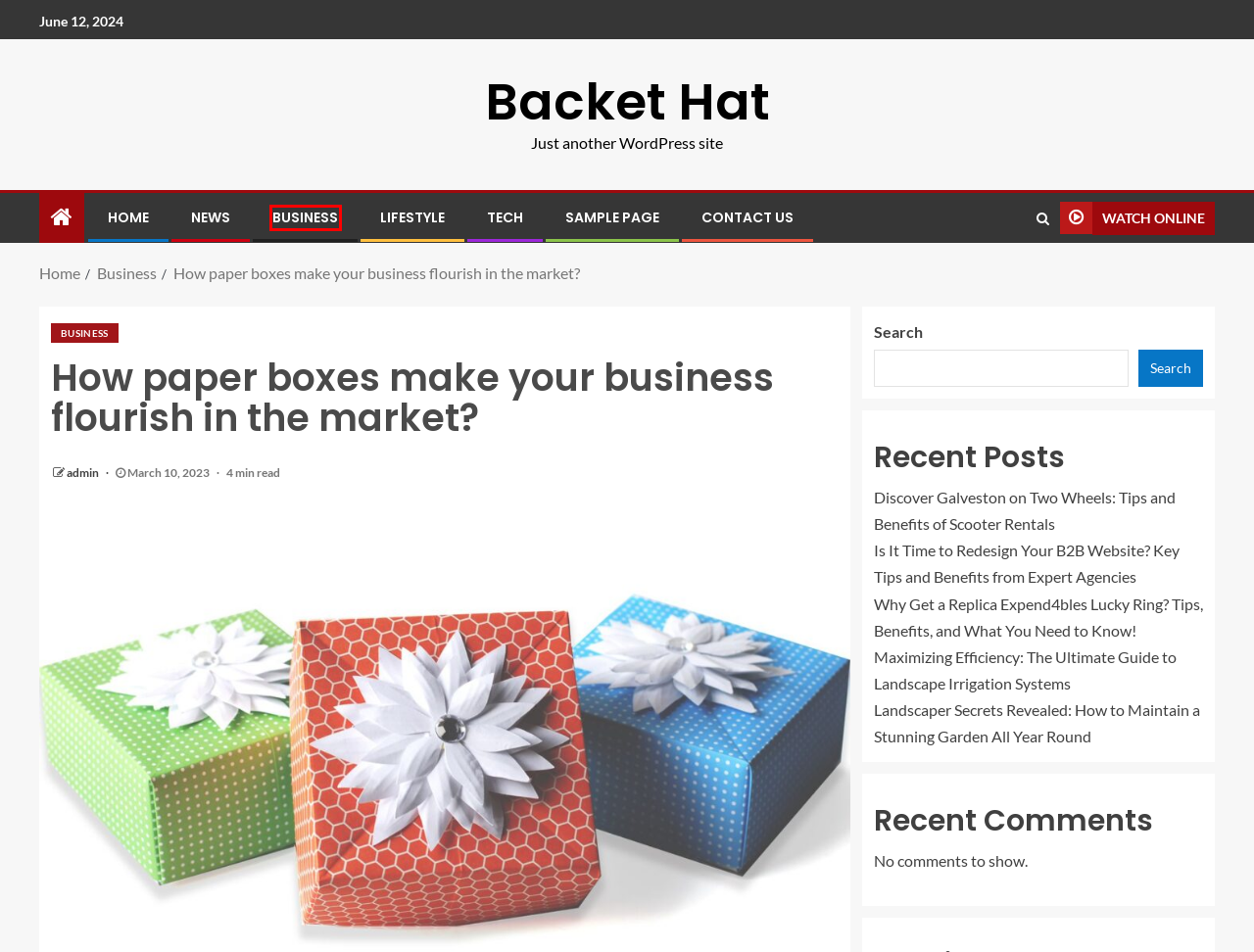Look at the screenshot of a webpage with a red bounding box and select the webpage description that best corresponds to the new page after clicking the element in the red box. Here are the options:
A. CONTACT US - Backet Hat
B. admin, Author at Backet Hat
C. Discover Galveston on Two Wheels: Tips and Benefits of Scooter Rentals
D. Sample Page - Backet Hat
E. Why Get a Replica Expend4bles Lucky Ring? Tips, Benefits, and What You Need to Know!
F. Tech Archives - Backet Hat
G. Business Archives - Backet Hat
H. LifeStyle Archives - Backet Hat

G